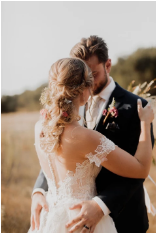Provide a brief response to the question below using a single word or phrase: 
What is the atmosphere of the background?

Dreamy